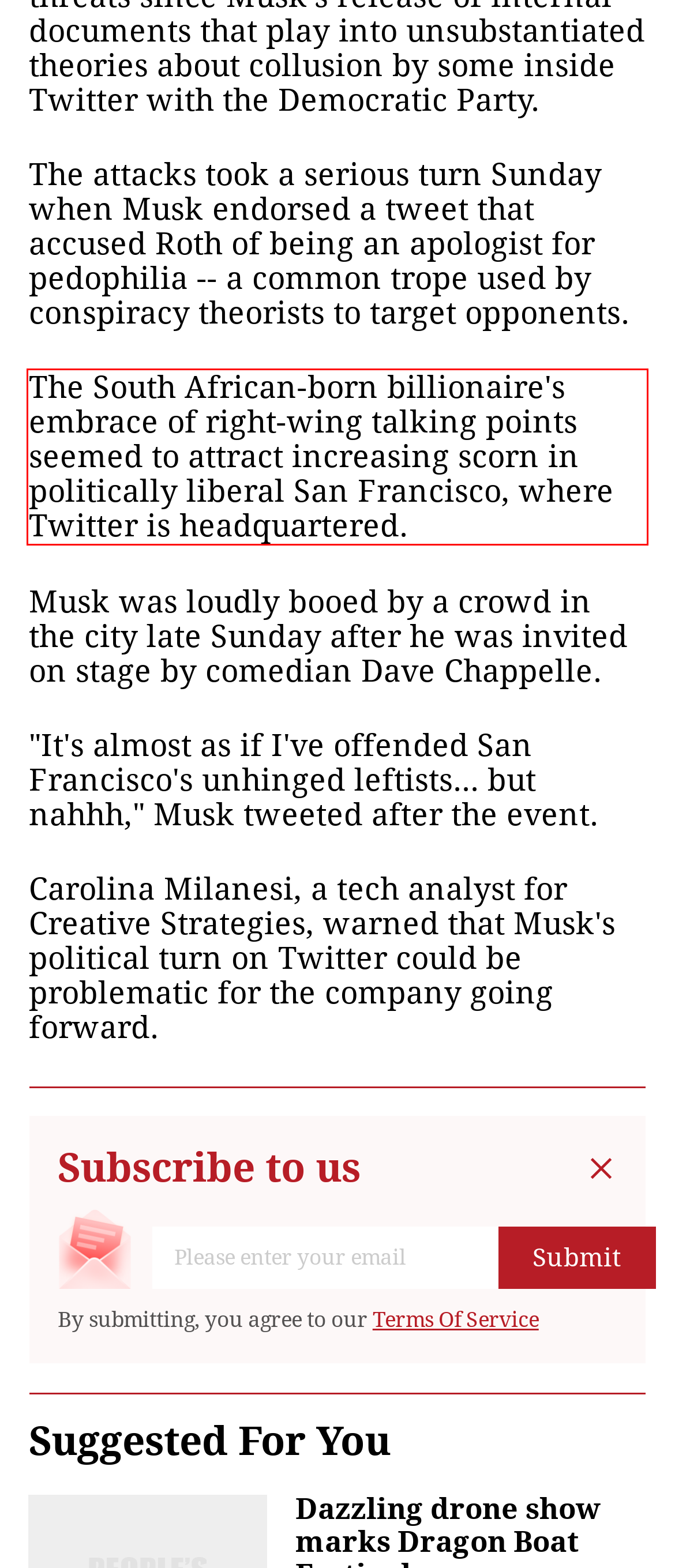Using the webpage screenshot, recognize and capture the text within the red bounding box.

The South African-born billionaire's embrace of right-wing talking points seemed to attract increasing scorn in politically liberal San Francisco, where Twitter is headquartered.